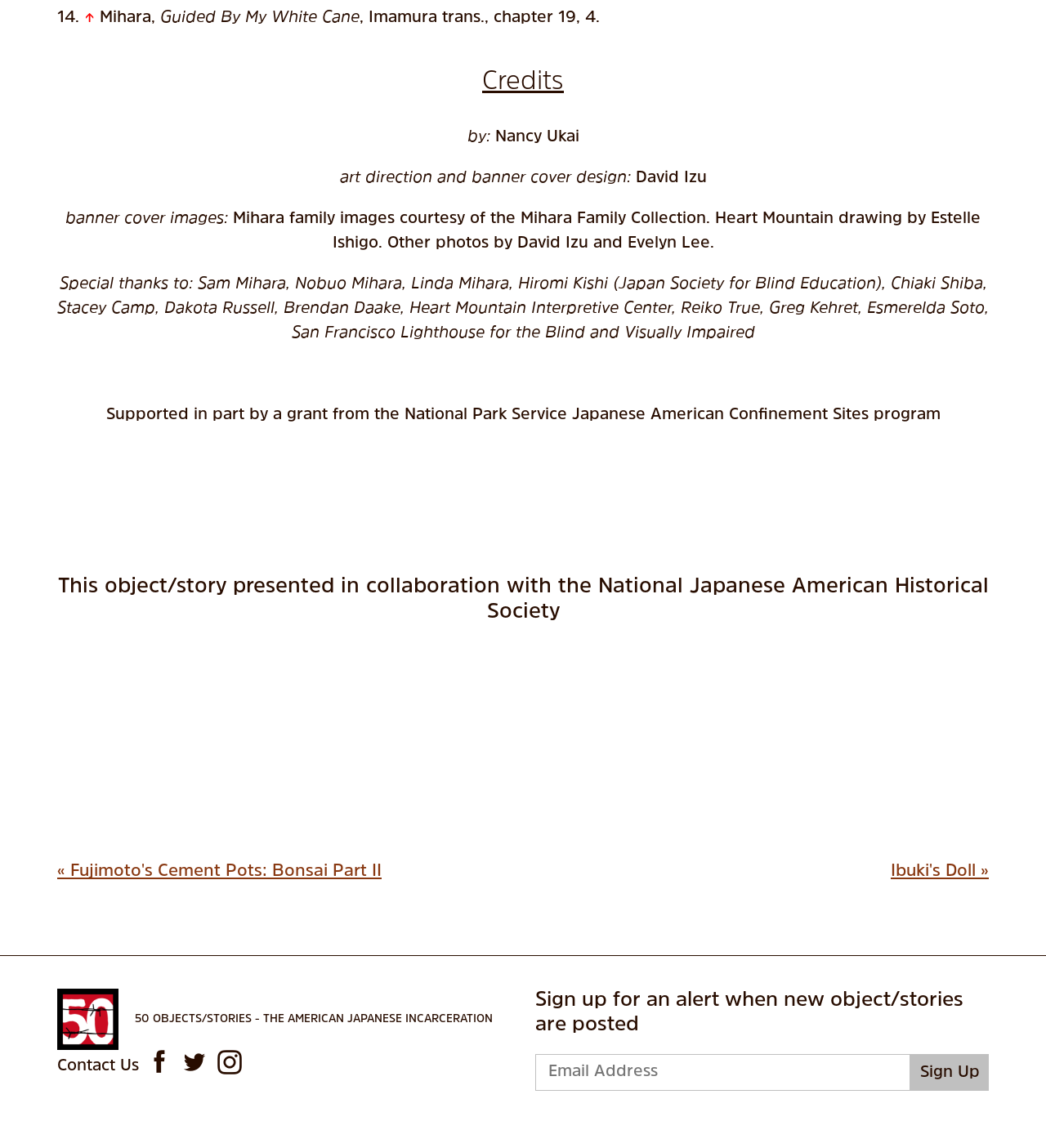Identify the bounding box coordinates for the region of the element that should be clicked to carry out the instruction: "Click the 'Contact Us' link". The bounding box coordinates should be four float numbers between 0 and 1, i.e., [left, top, right, bottom].

[0.055, 0.922, 0.133, 0.936]